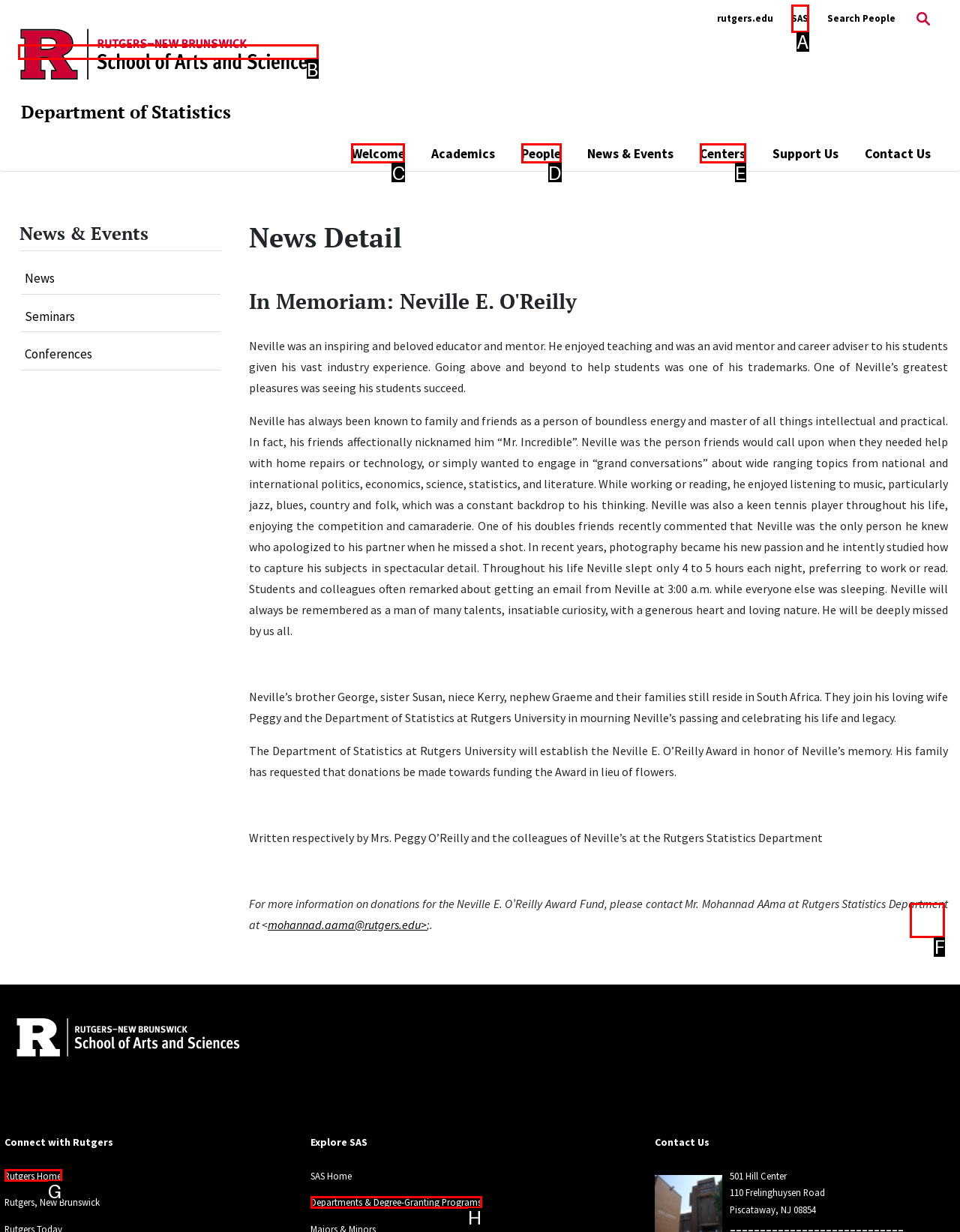Identify the correct UI element to click to follow this instruction: Go back to top
Respond with the letter of the appropriate choice from the displayed options.

F